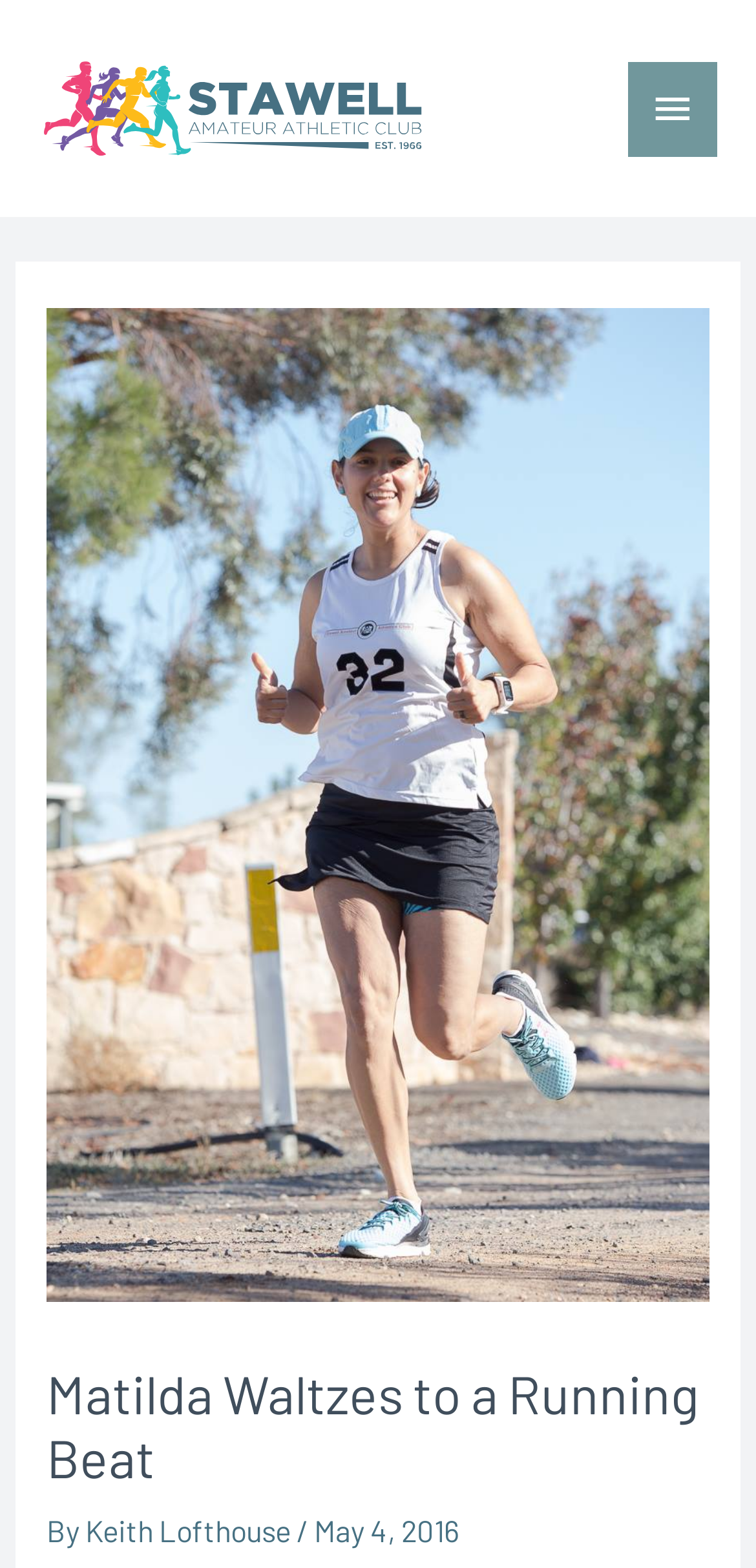What is the name of the athletic club?
Please provide a comprehensive and detailed answer to the question.

I found the answer by looking at the link element with the text 'Stawell Amateur Athletic Club' at the top of the webpage, which is also accompanied by an image with the same name.